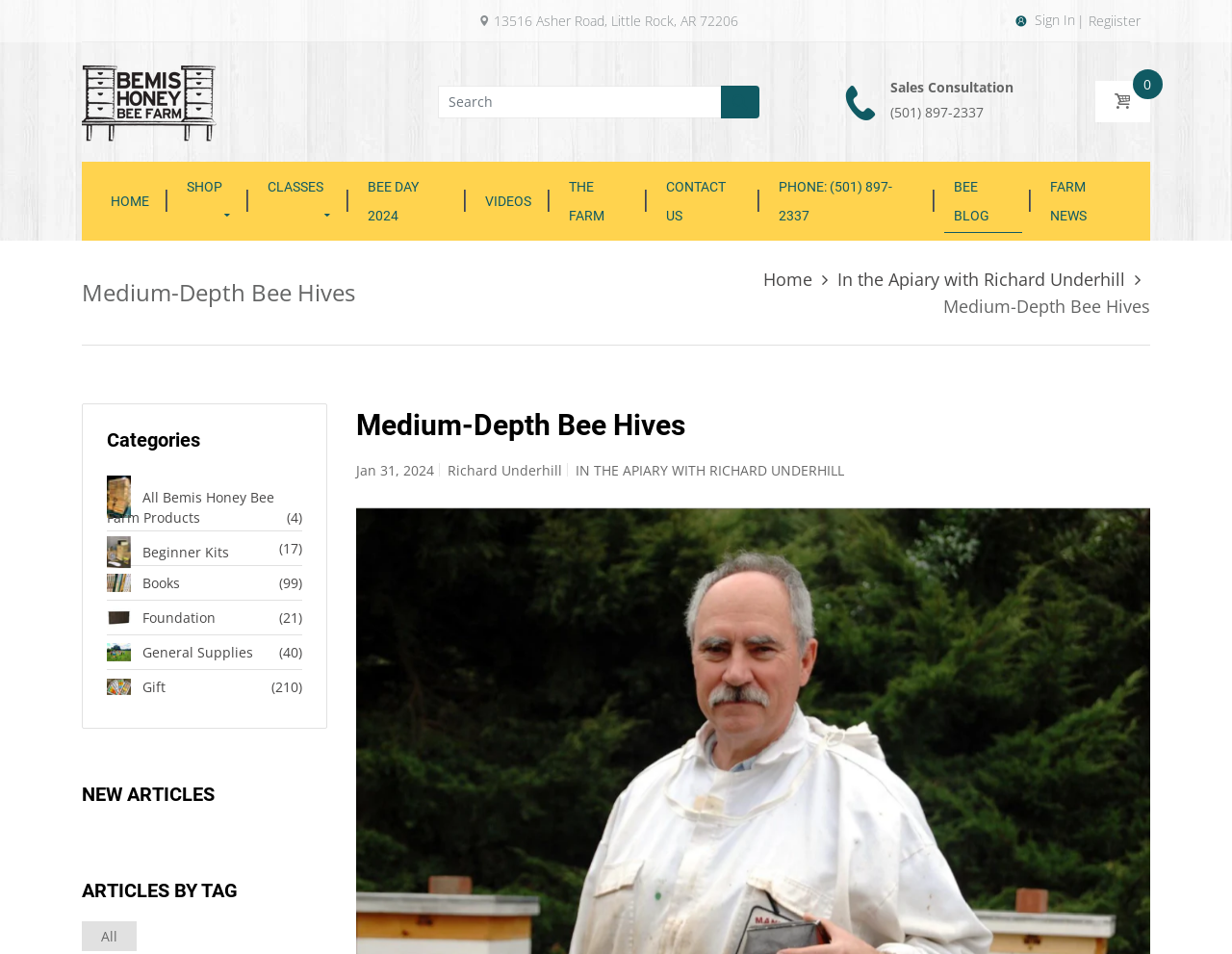How many beginner kits are available?
Using the image as a reference, deliver a detailed and thorough answer to the question.

I found the number of beginner kits by looking at the link element that says 'Beginner Kits (17)', which indicates that there are 17 beginner kits available.